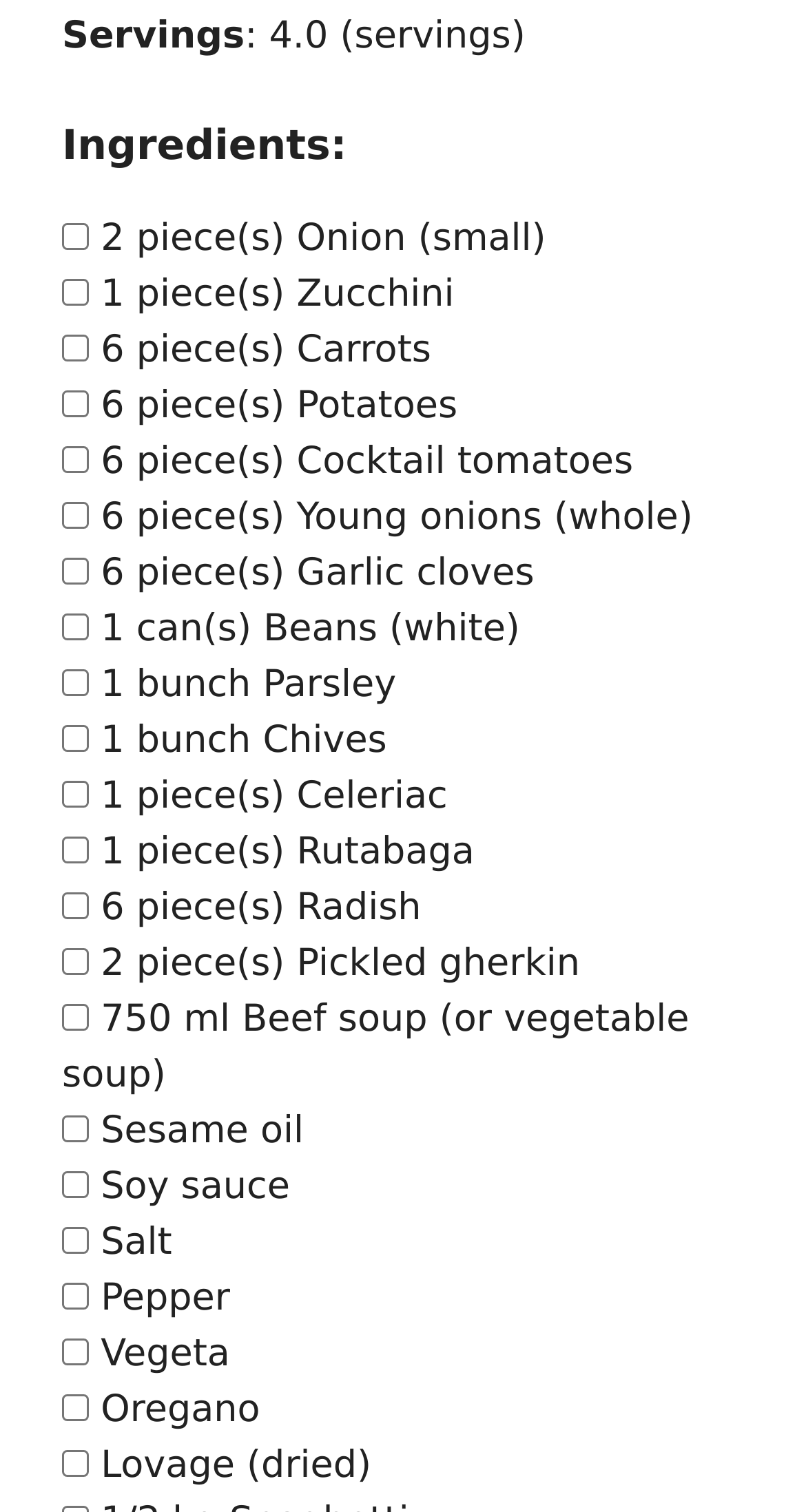Identify the bounding box coordinates of the clickable region to carry out the given instruction: "Check the Servings information".

[0.077, 0.009, 0.304, 0.038]